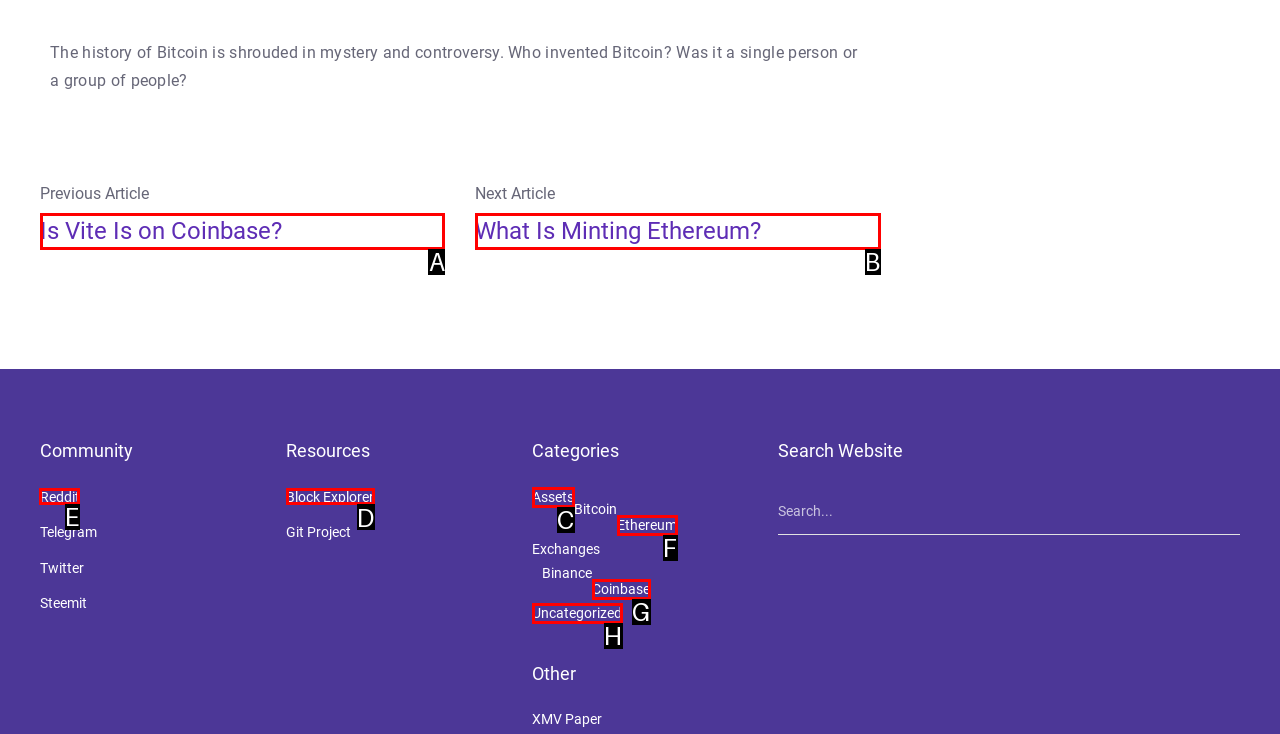Determine which UI element you should click to perform the task: Go to the Reddit community
Provide the letter of the correct option from the given choices directly.

E